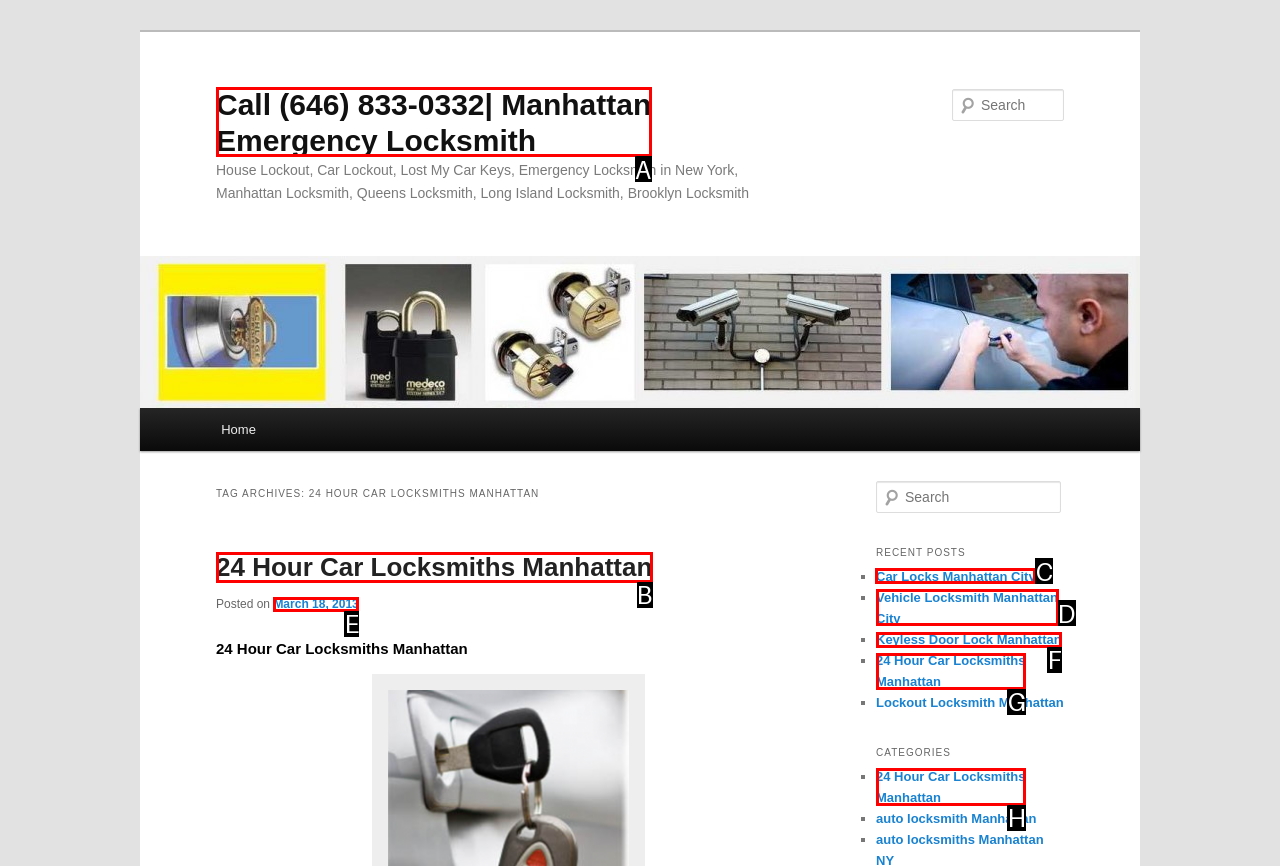Tell me which element should be clicked to achieve the following objective: Read the recent post about Car Locks Manhattan City
Reply with the letter of the correct option from the displayed choices.

C